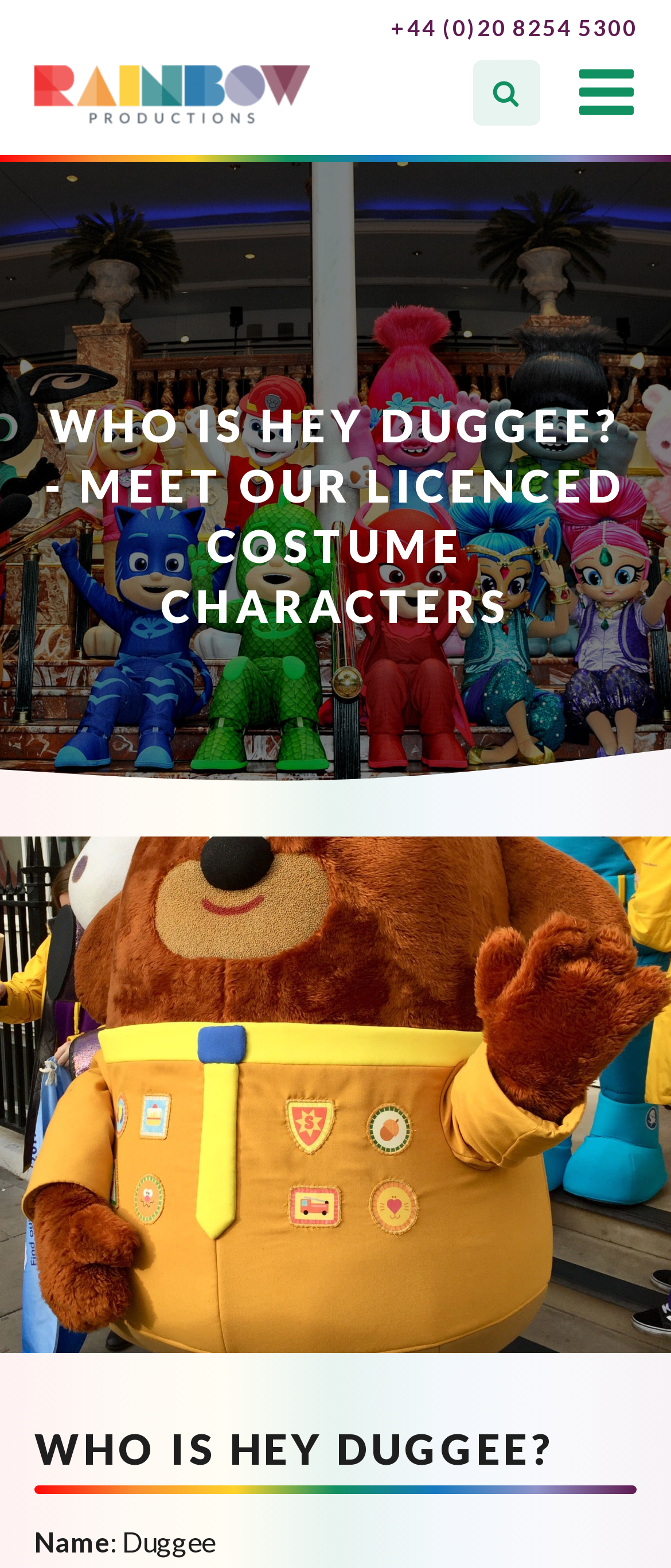Describe the entire webpage, focusing on both content and design.

The webpage is about Hey Duggee, a character, and features licensed costume characters from Rainbow Productions. At the top, there is a phone number link "+44 (0)20 8254 5300" positioned almost at the center of the top section. To the left of the phone number, there is an empty link. On the right side of the top section, there is an "Open search" button accompanied by a search icon. 

Below the top section, there is a large heading "WHO IS HEY DUGGEE? - MEET OUR LICENCED COSTUME CHARACTERS" that spans almost the entire width of the page. 

Underneath the heading, there is a horizontal image that takes up the full width of the page. 

Further down, there is another heading "WHO IS HEY DUGGEE?" positioned at the top-left corner of the lower section. At the bottom of the page, there are two lines of text, "Name: Duggee", where "Name" is on the left and "Duggee" is on the right.